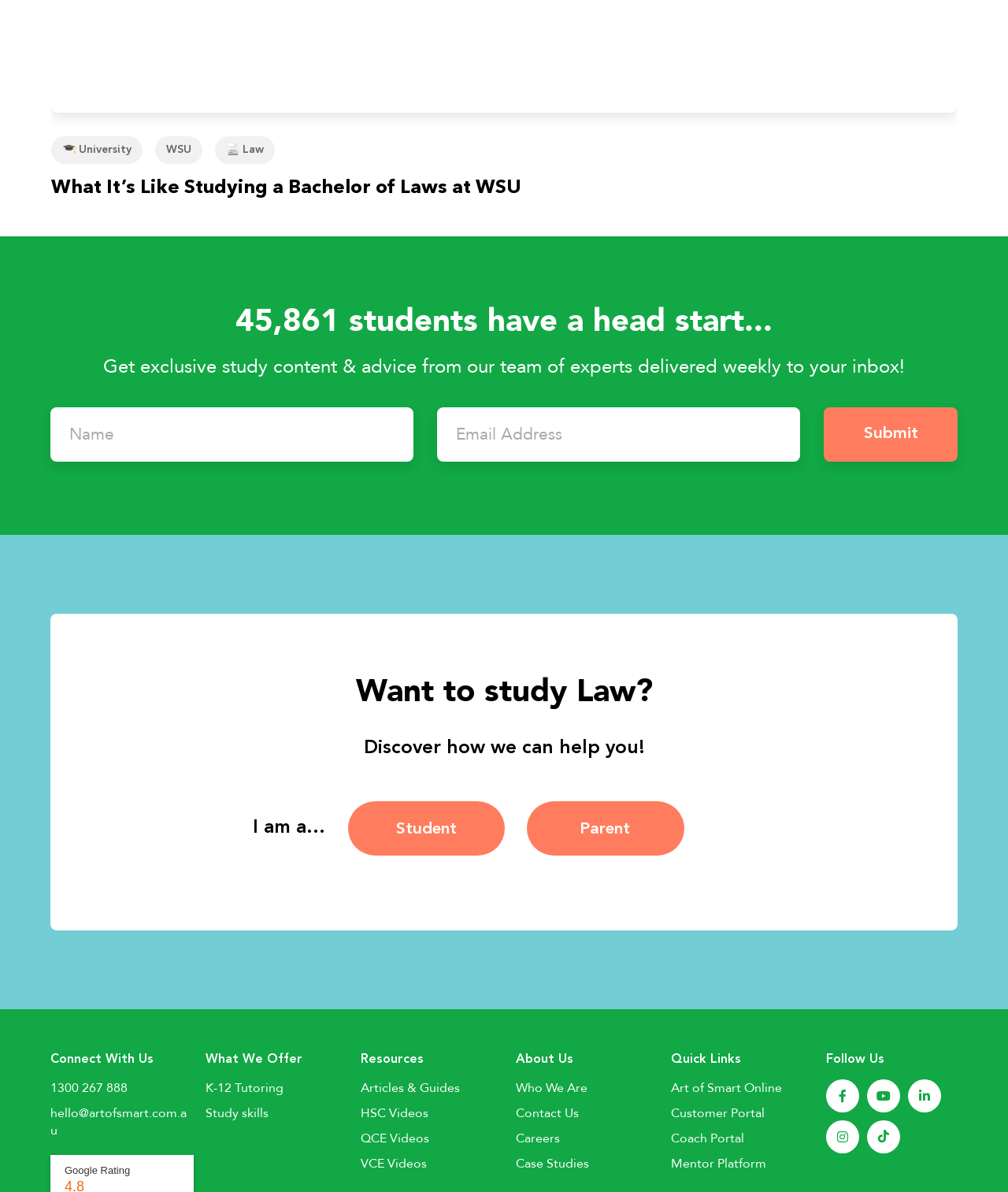What is the university mentioned on this webpage?
Using the visual information from the image, give a one-word or short-phrase answer.

WSU